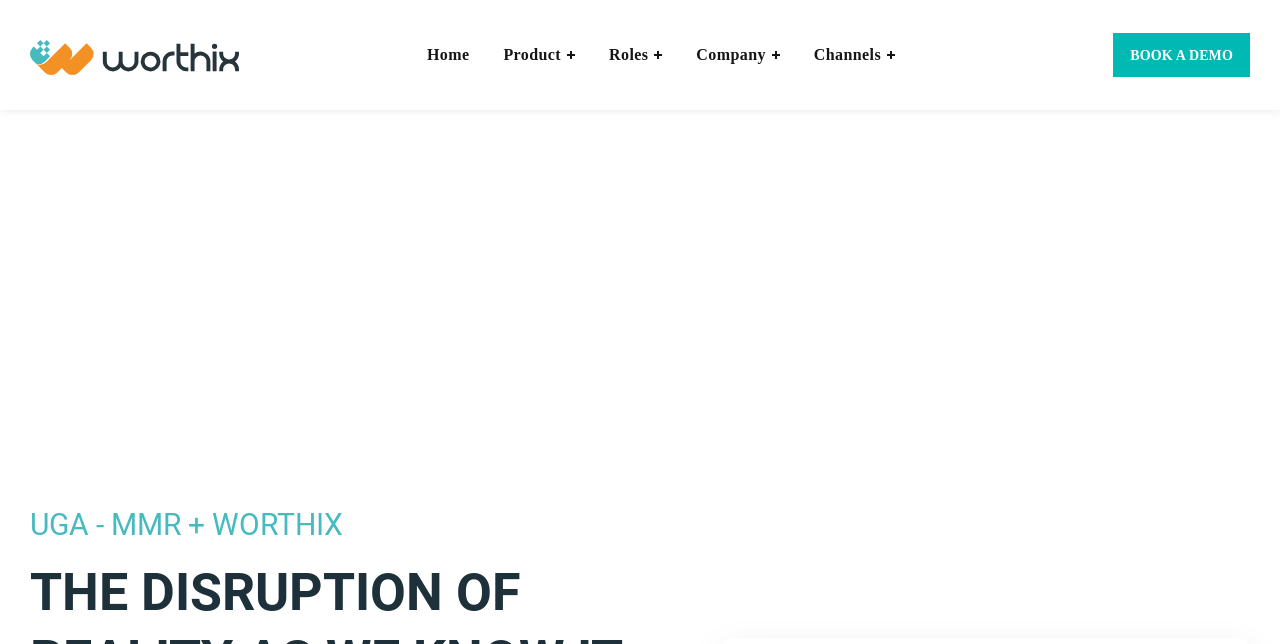Extract the main title from the webpage.

UGA - MMR + WORTHIX
THE DISRUPTION OF REALITY AS WE KNOW IT